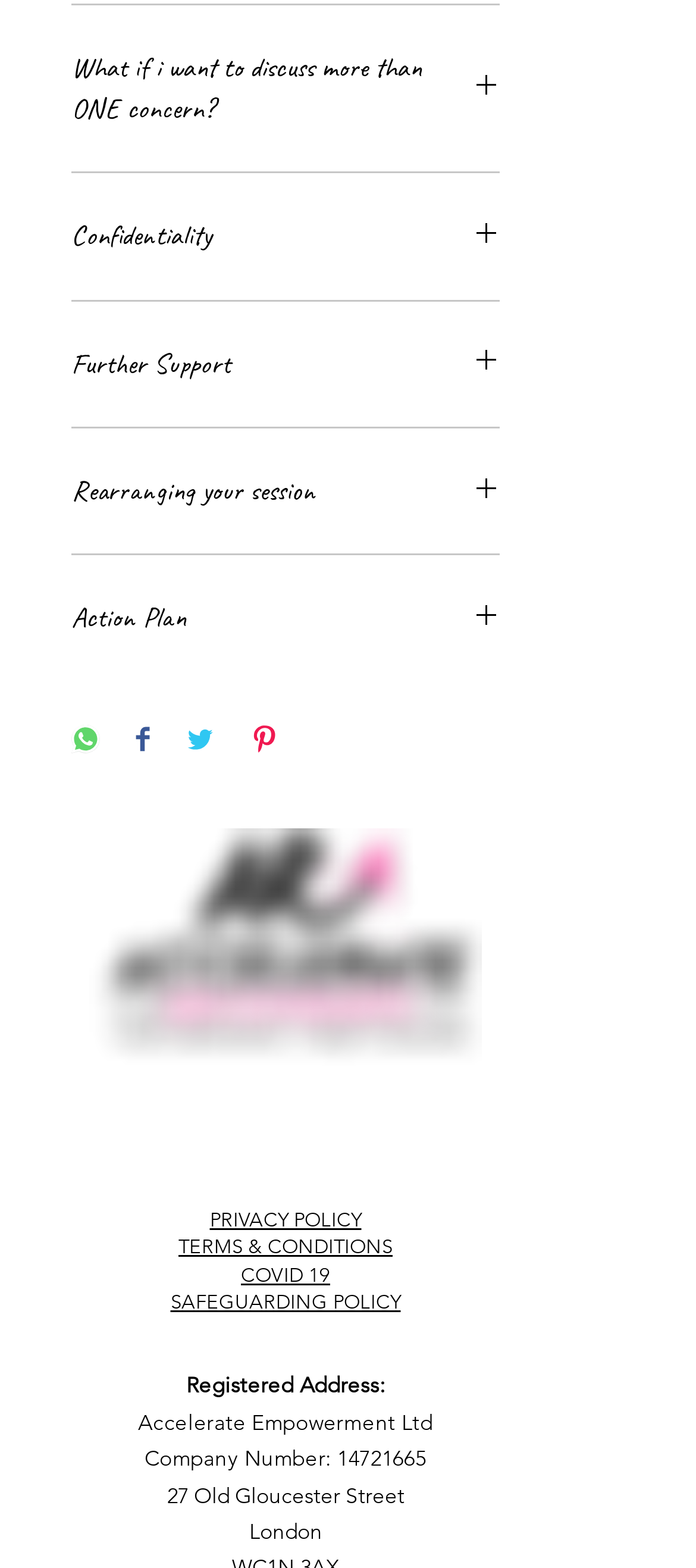Please specify the bounding box coordinates of the area that should be clicked to accomplish the following instruction: "Read the latest newsletters". The coordinates should consist of four float numbers between 0 and 1, i.e., [left, top, right, bottom].

None